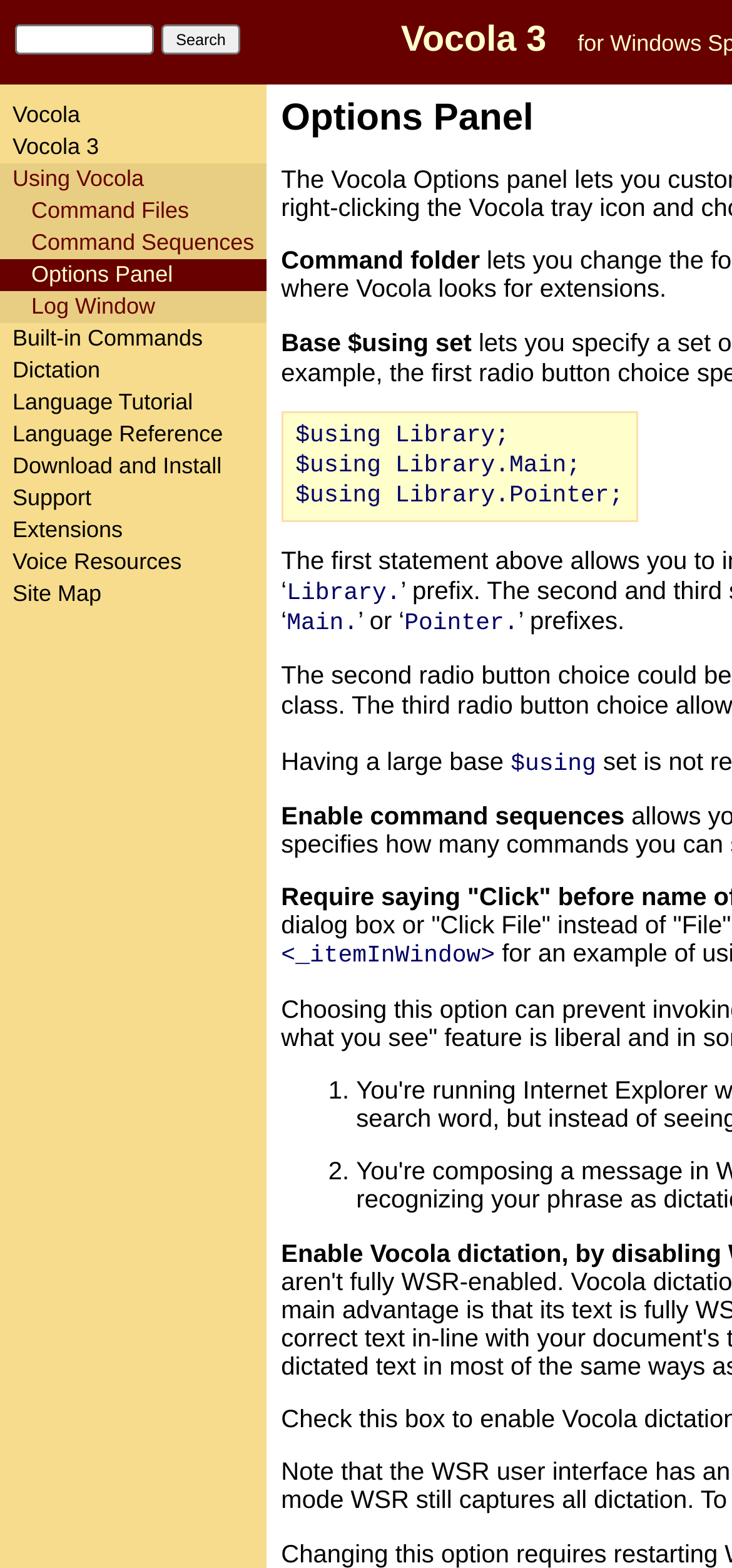Locate the bounding box coordinates of the element's region that should be clicked to carry out the following instruction: "Access Command Files". The coordinates need to be four float numbers between 0 and 1, i.e., [left, top, right, bottom].

[0.0, 0.126, 0.275, 0.143]